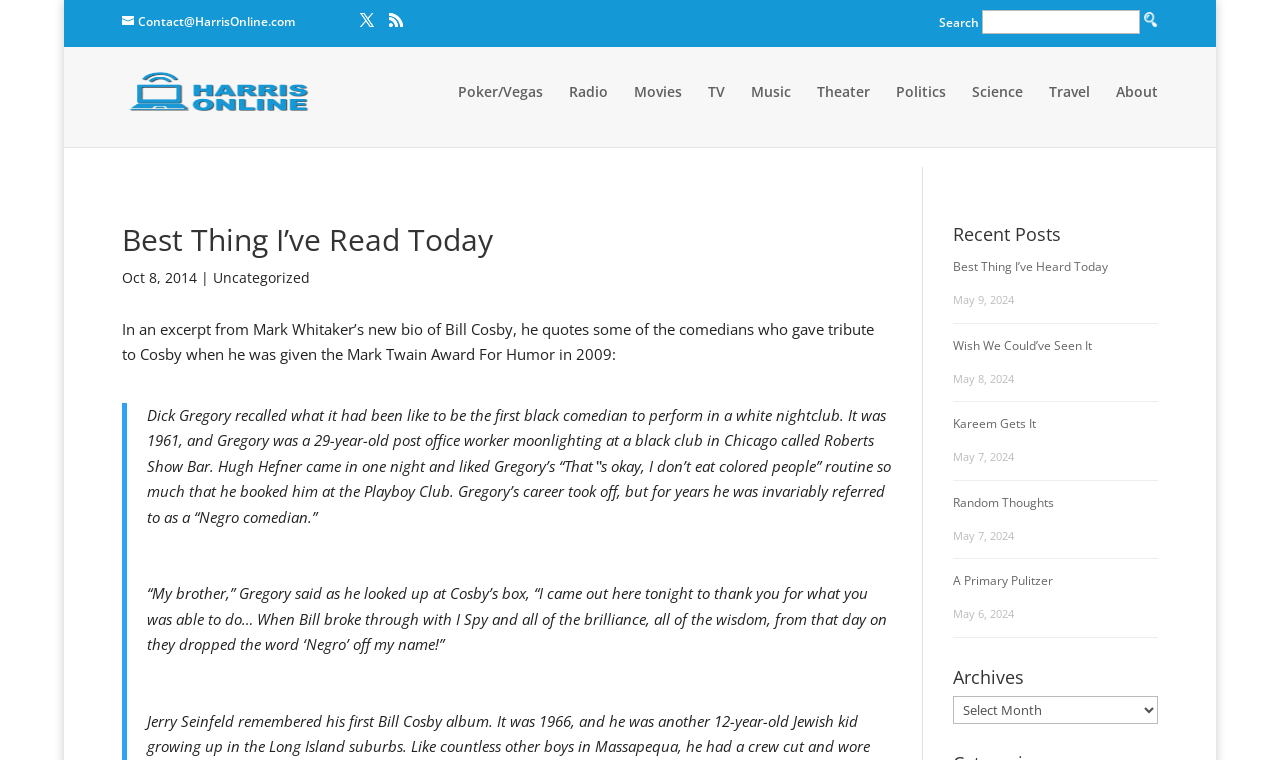Please determine the bounding box coordinates of the element to click in order to execute the following instruction: "Contact Paul Harris". The coordinates should be four float numbers between 0 and 1, specified as [left, top, right, bottom].

[0.095, 0.017, 0.23, 0.039]